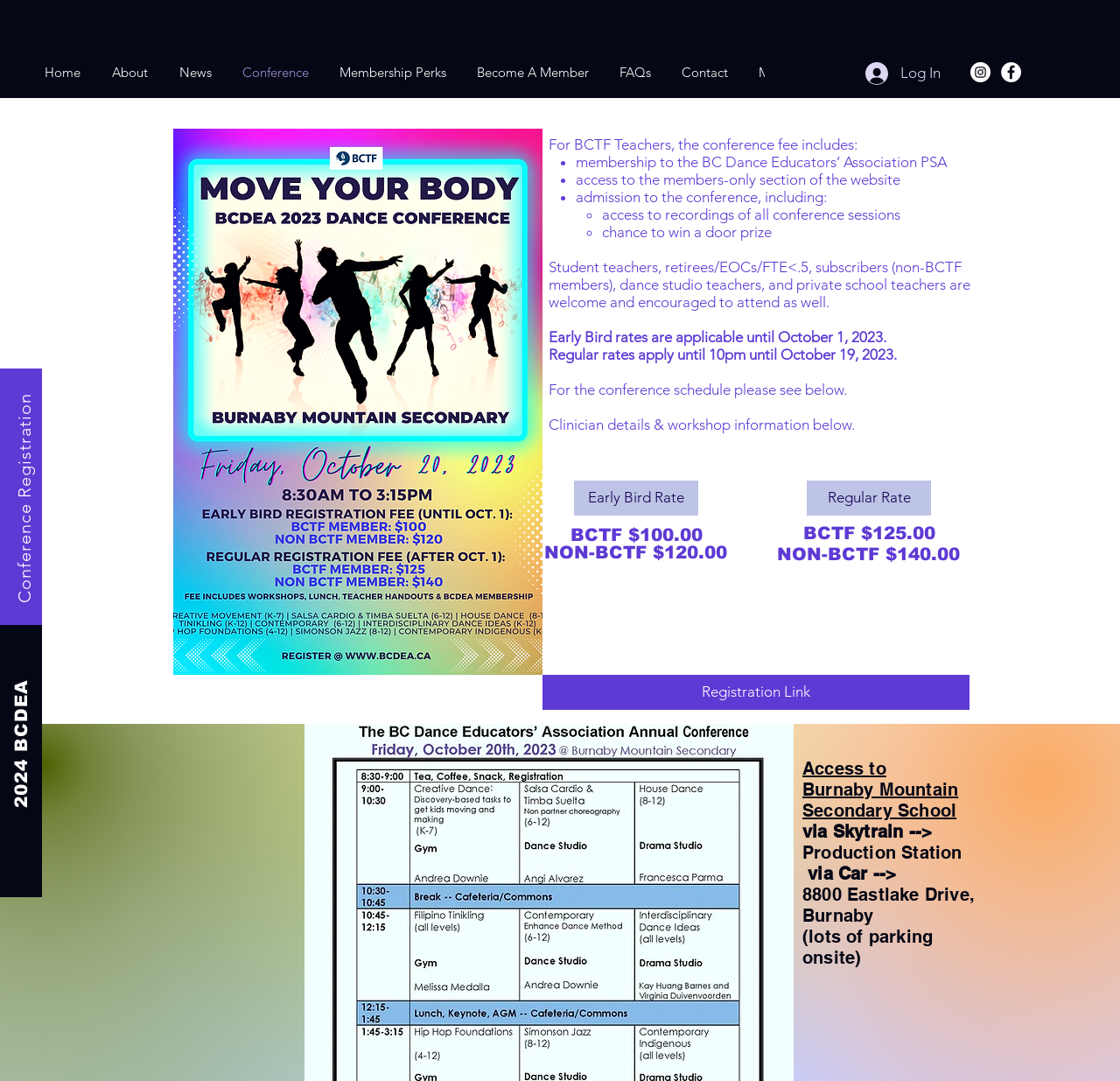Locate the bounding box coordinates of the area you need to click to fulfill this instruction: 'Follow the link to BCDEA'. The coordinates must be in the form of four float numbers ranging from 0 to 1: [left, top, right, bottom].

[0.01, 0.628, 0.027, 0.695]